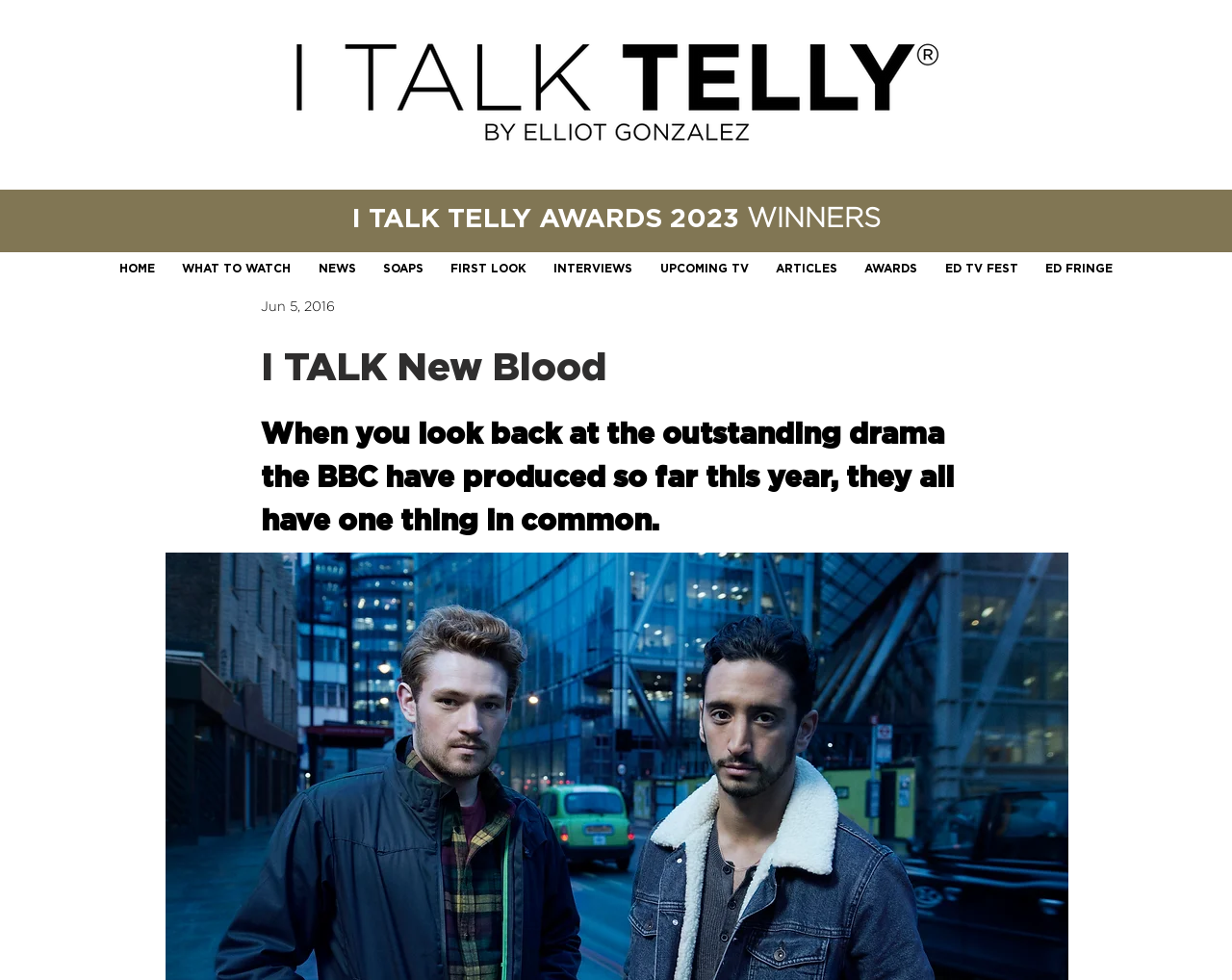What is the date mentioned on the webpage?
Kindly give a detailed and elaborate answer to the question.

The webpage has a generic element with the text 'Jun 5, 2016', which suggests that this is a date mentioned on the webpage.